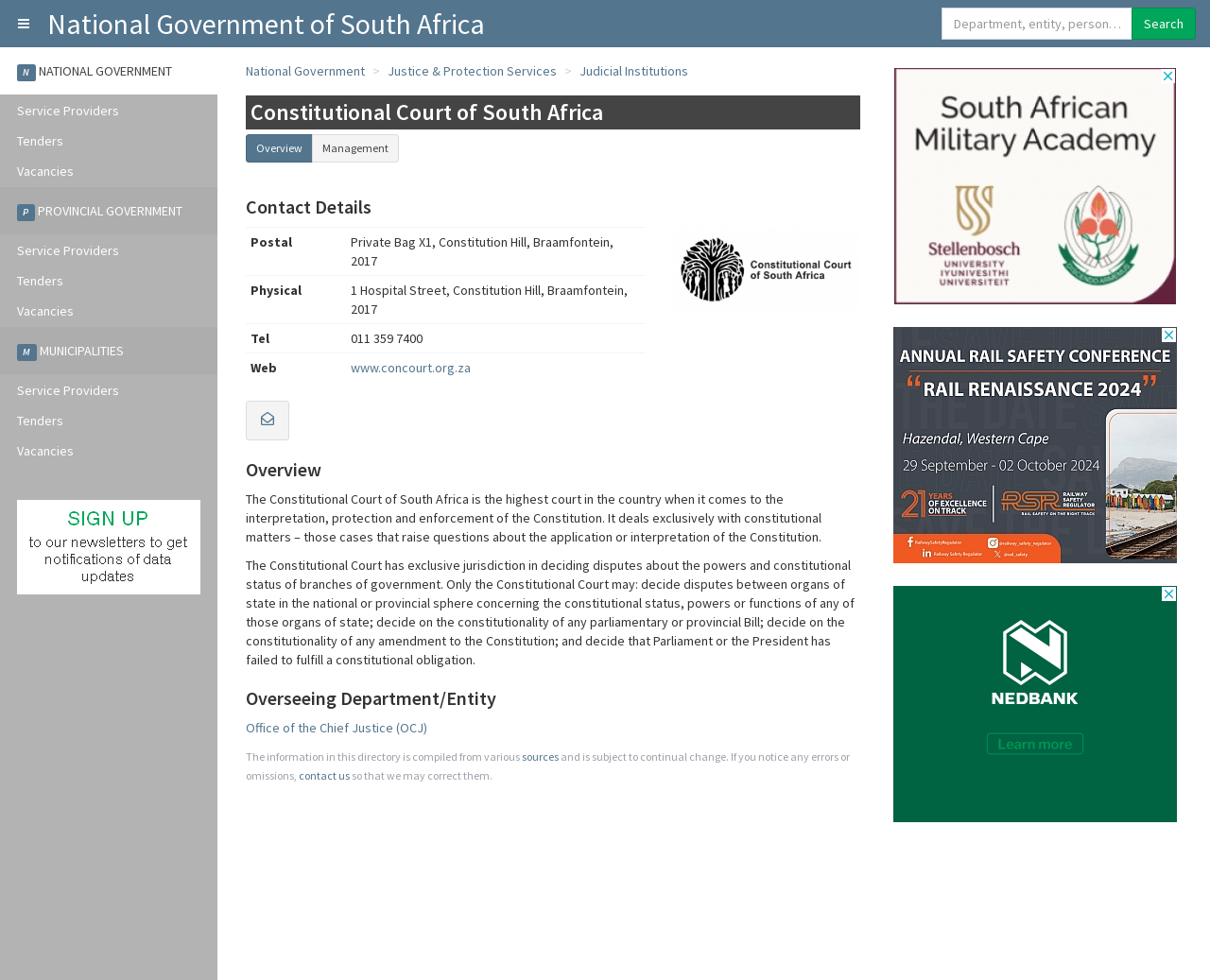Determine the bounding box coordinates for the element that should be clicked to follow this instruction: "Toggle navigation". The coordinates should be given as four float numbers between 0 and 1, in the format [left, top, right, bottom].

[0.0, 0.0, 0.039, 0.048]